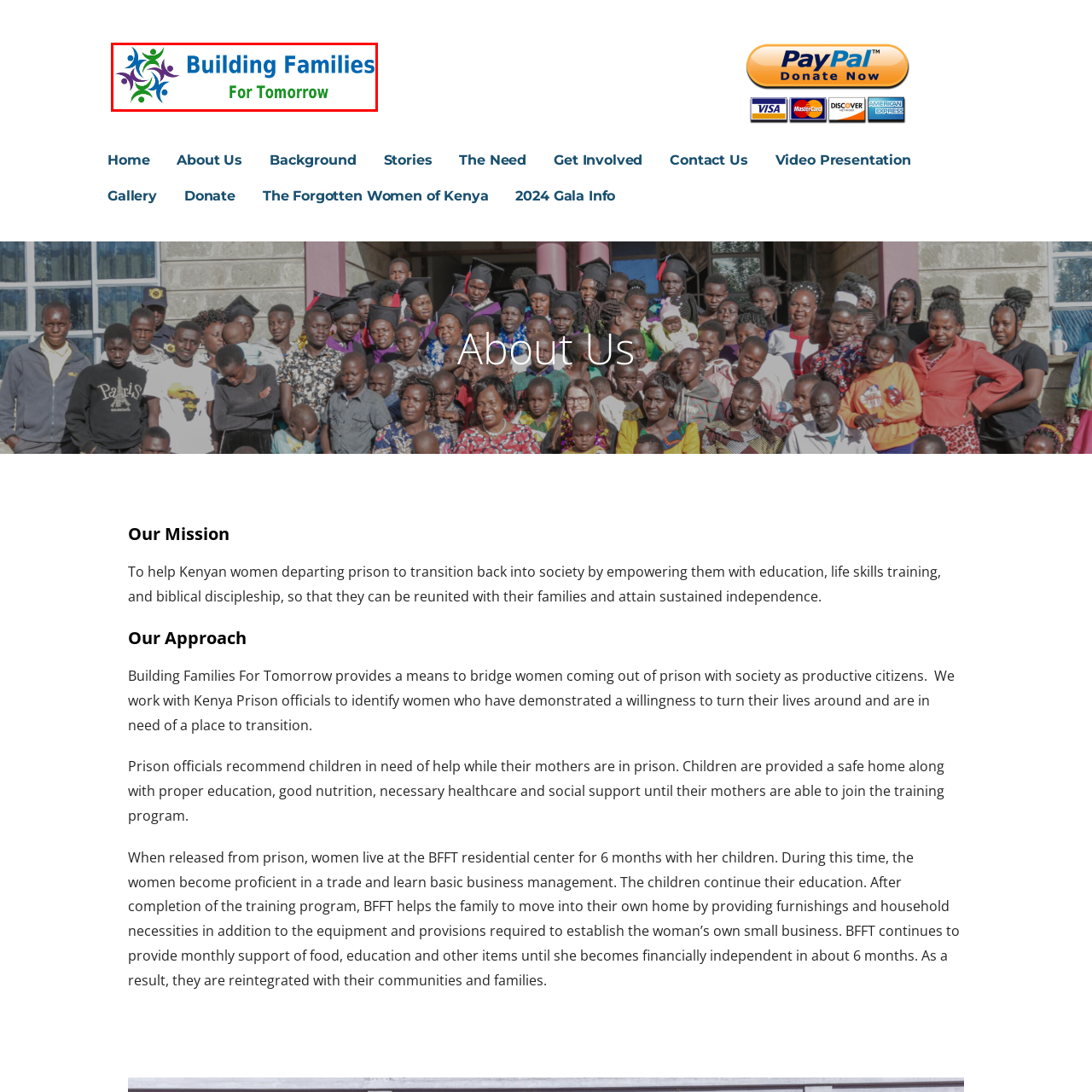Observe the content inside the red rectangle and respond to the question with one word or phrase: 
What do the bluish hues of the figures symbolize?

Trust and stability